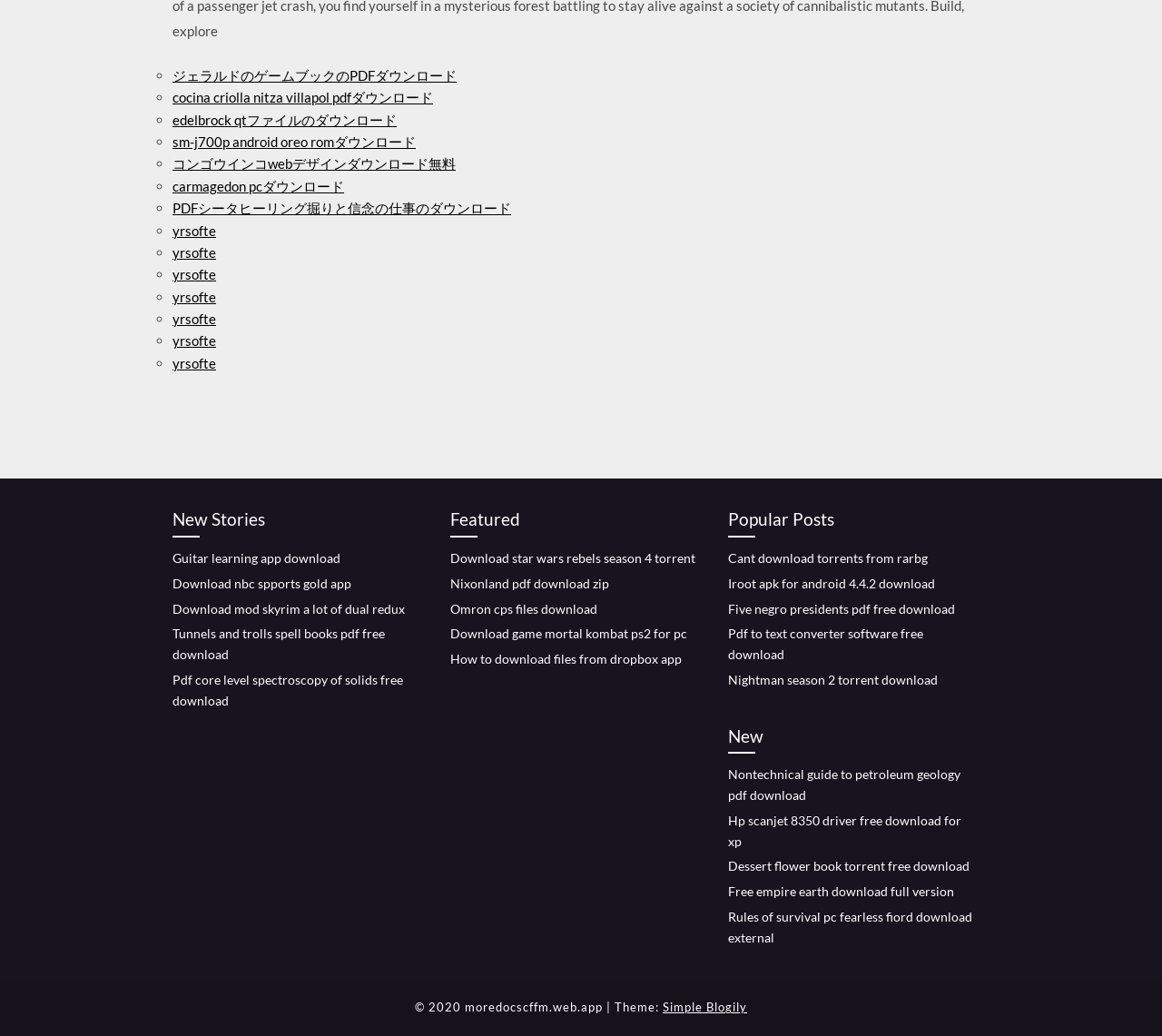Identify the coordinates of the bounding box for the element that must be clicked to accomplish the instruction: "Contact Us".

None